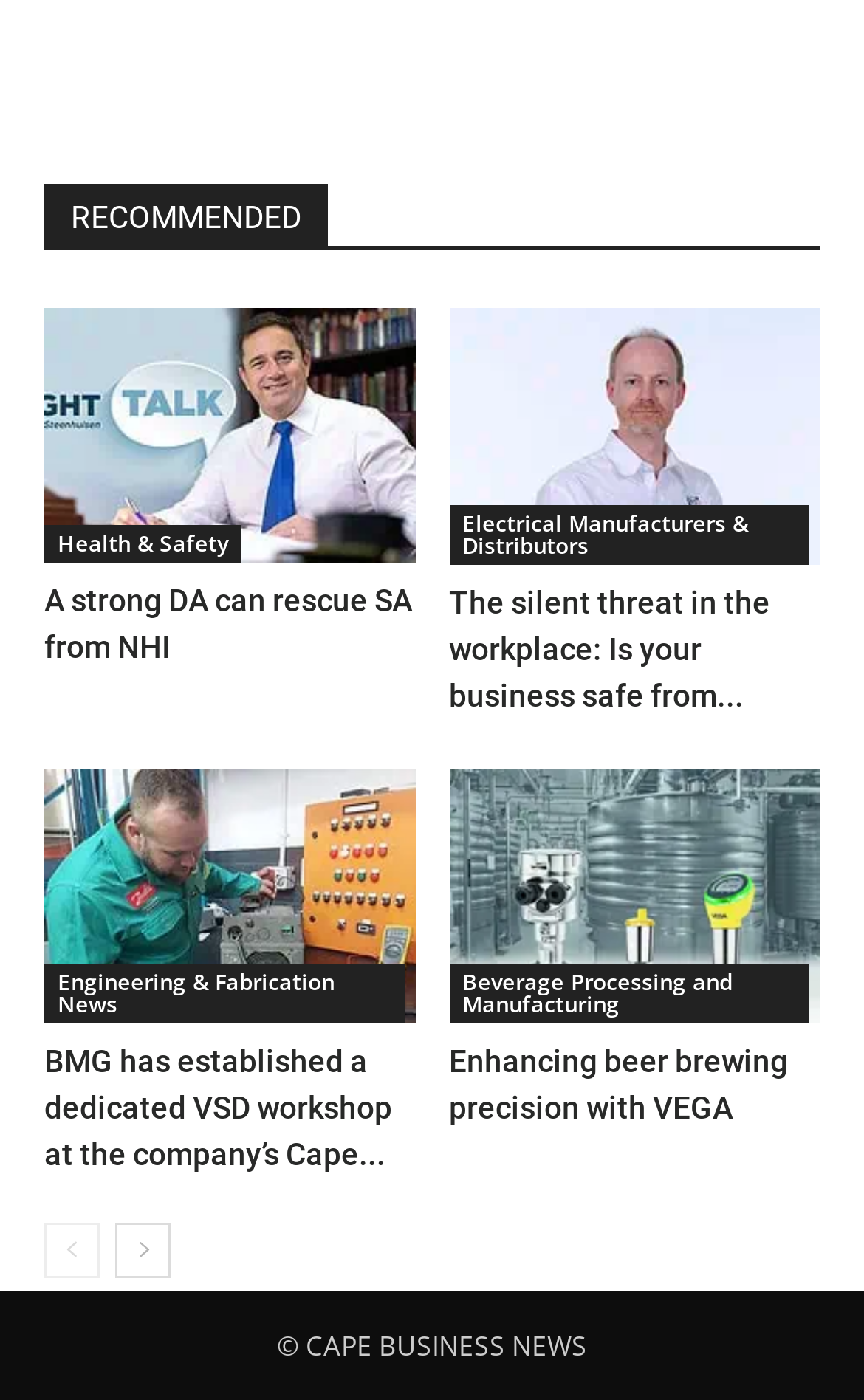Answer with a single word or phrase: 
What is the purpose of the links 'prev-page' and 'next-page'?

Navigation